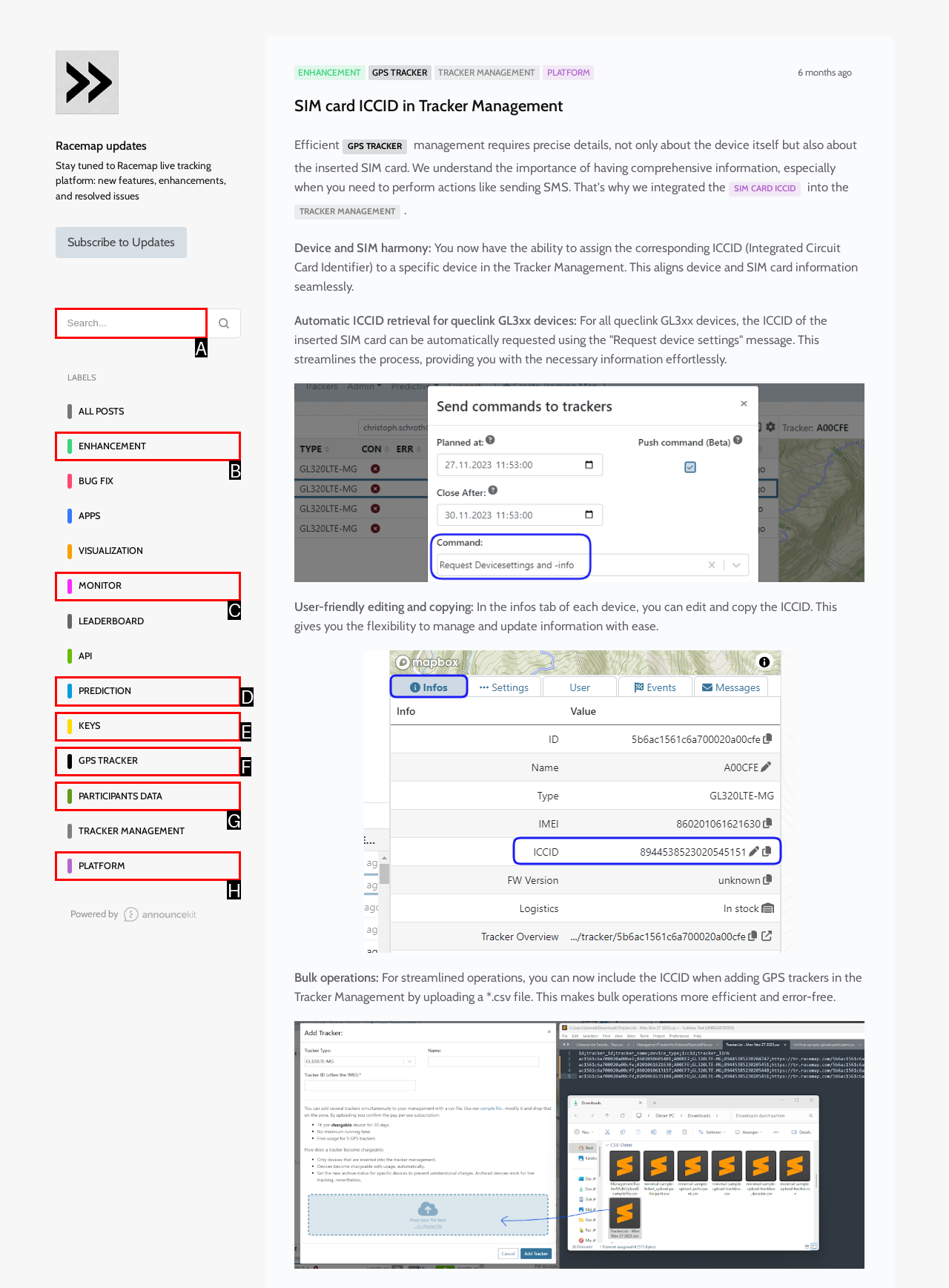Point out the HTML element I should click to achieve the following: Search for updates Reply with the letter of the selected element.

A